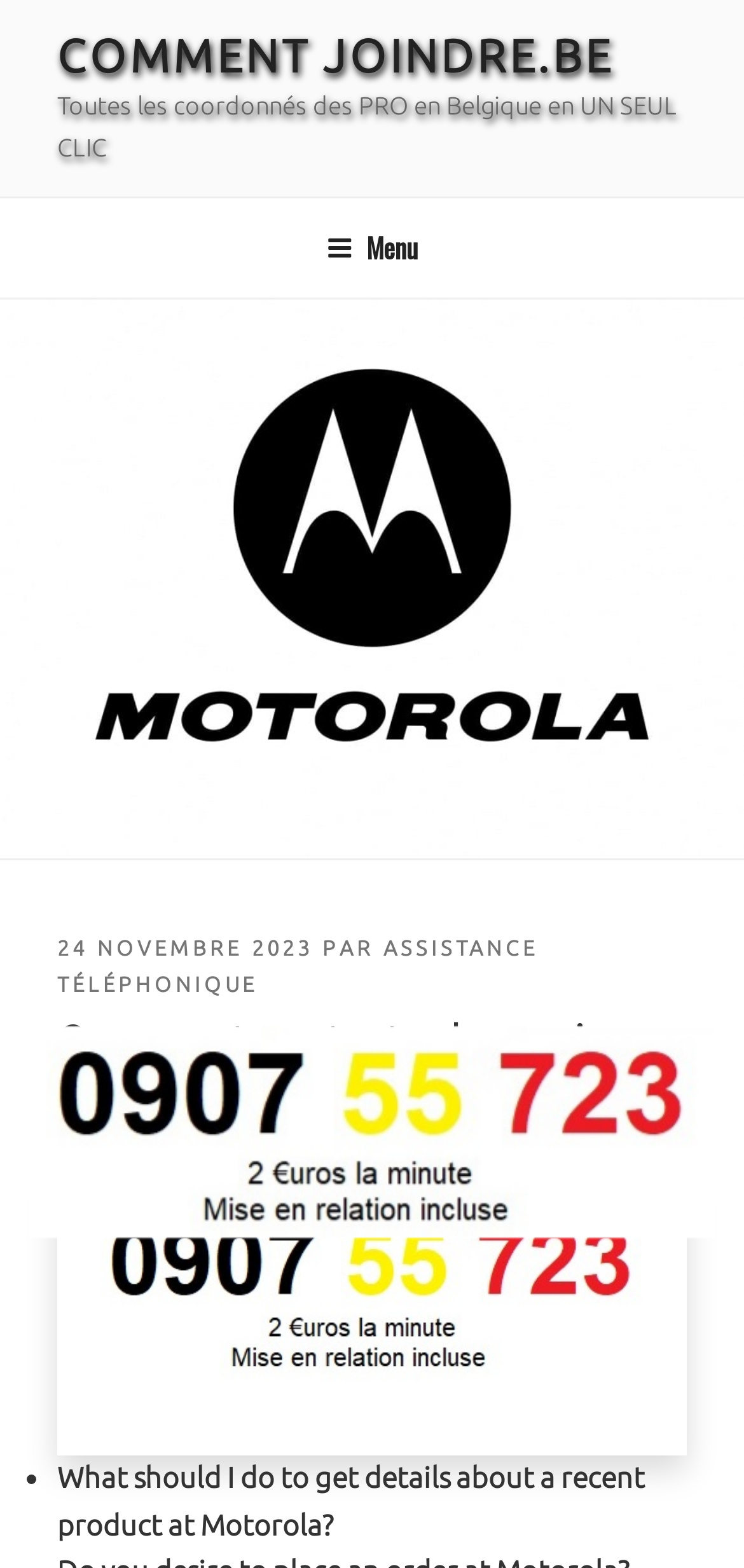What is the question being answered on the webpage?
Based on the image, answer the question with as much detail as possible.

The question being answered on the webpage can be found at the bottom of the webpage, where it says 'What should I do to get details about a recent product at Motorola?' followed by an answer or solution.